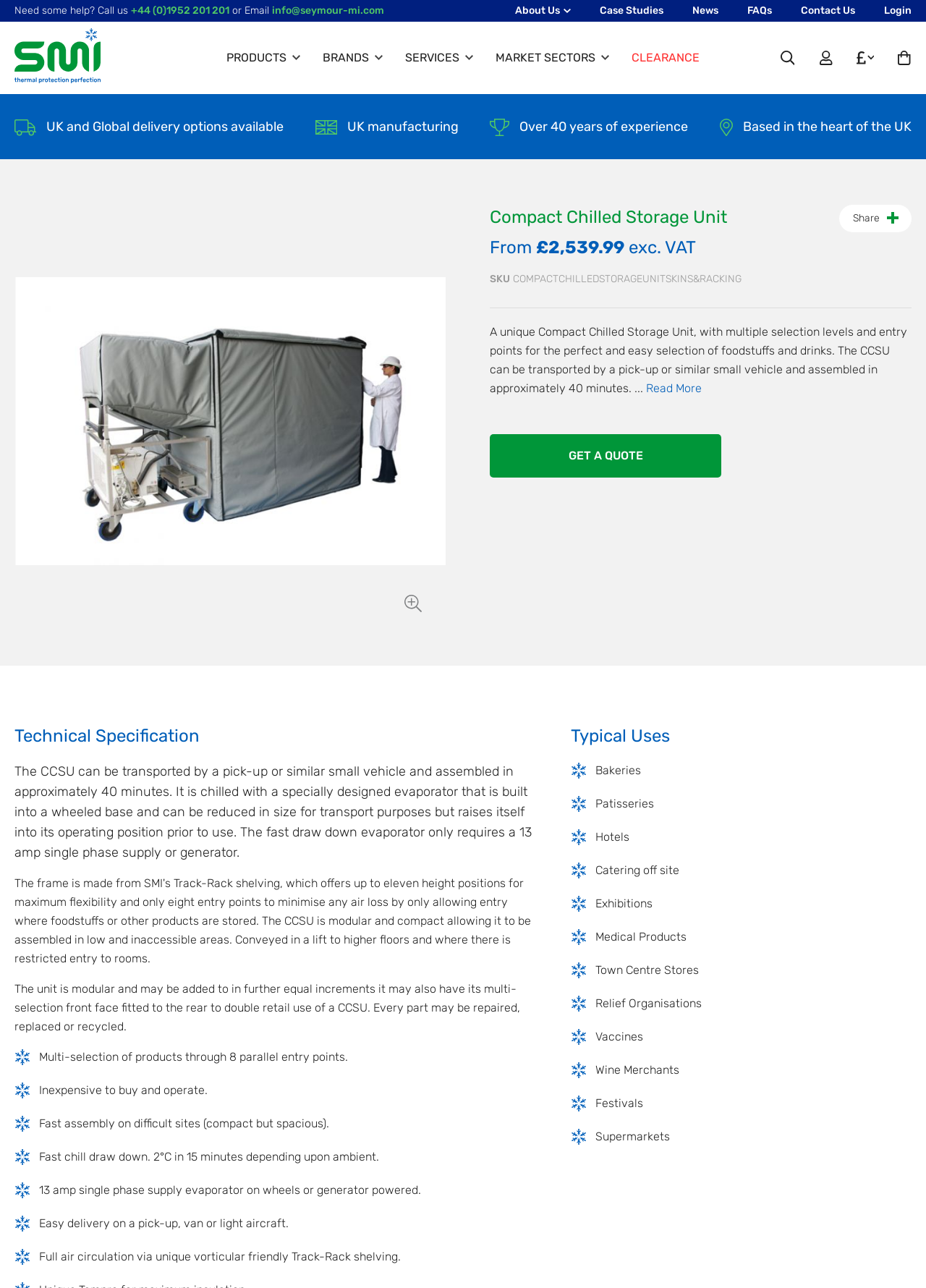What is the text of the webpage's headline?

Compact Chilled Storage Unit